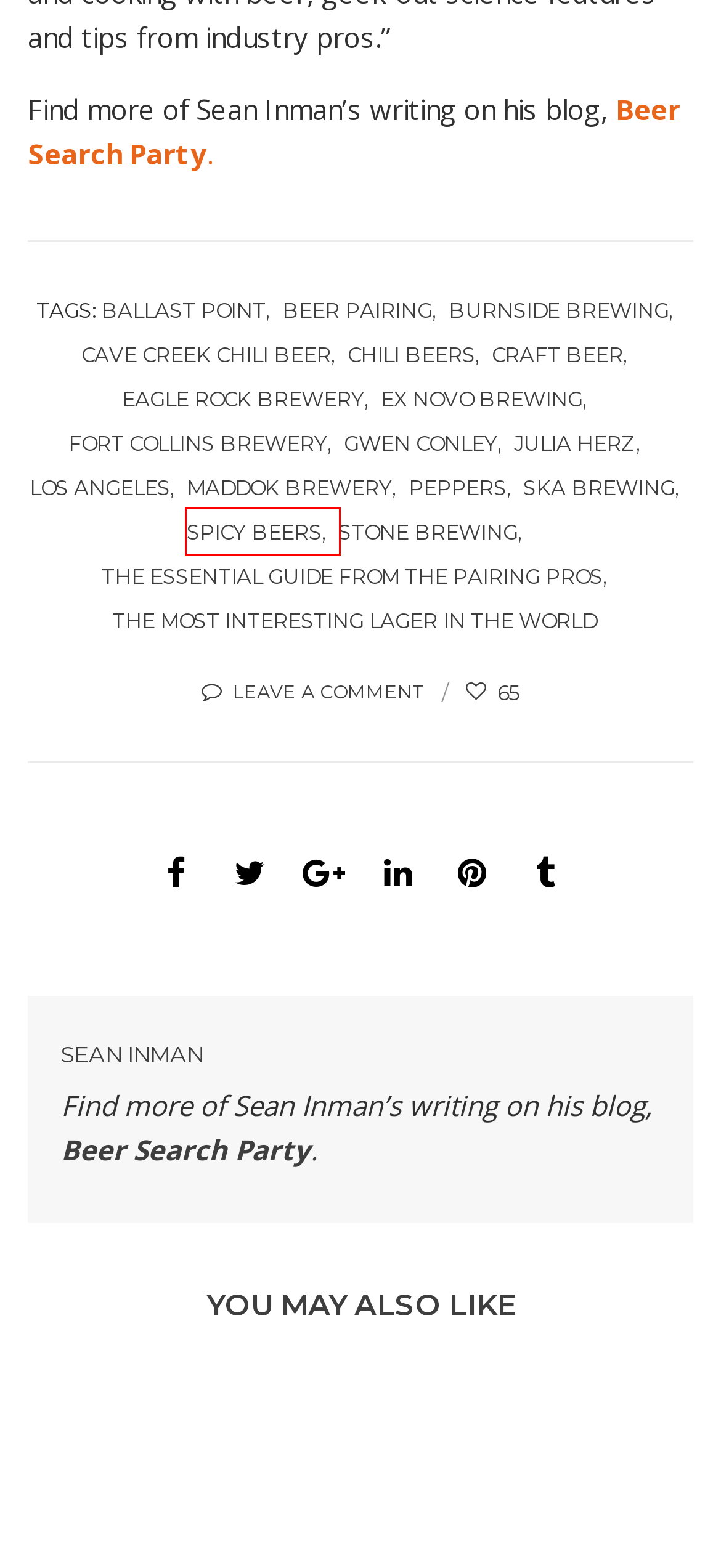You are given a screenshot of a webpage with a red rectangle bounding box around a UI element. Select the webpage description that best matches the new webpage after clicking the element in the bounding box. Here are the candidates:
A. Peppers Archives - Food GPS
B. The Essential Guide from the Pairing Pros Archives - Food GPS
C. Ska Brewing Archives - Food GPS
D. Maddok Brewery Archives - Food GPS
E. spicy beers Archives - Food GPS
F. beer pairing Archives - Food GPS
G. Ballast Point Archives - Food GPS
H. Craft Beer Archives - Food GPS

E